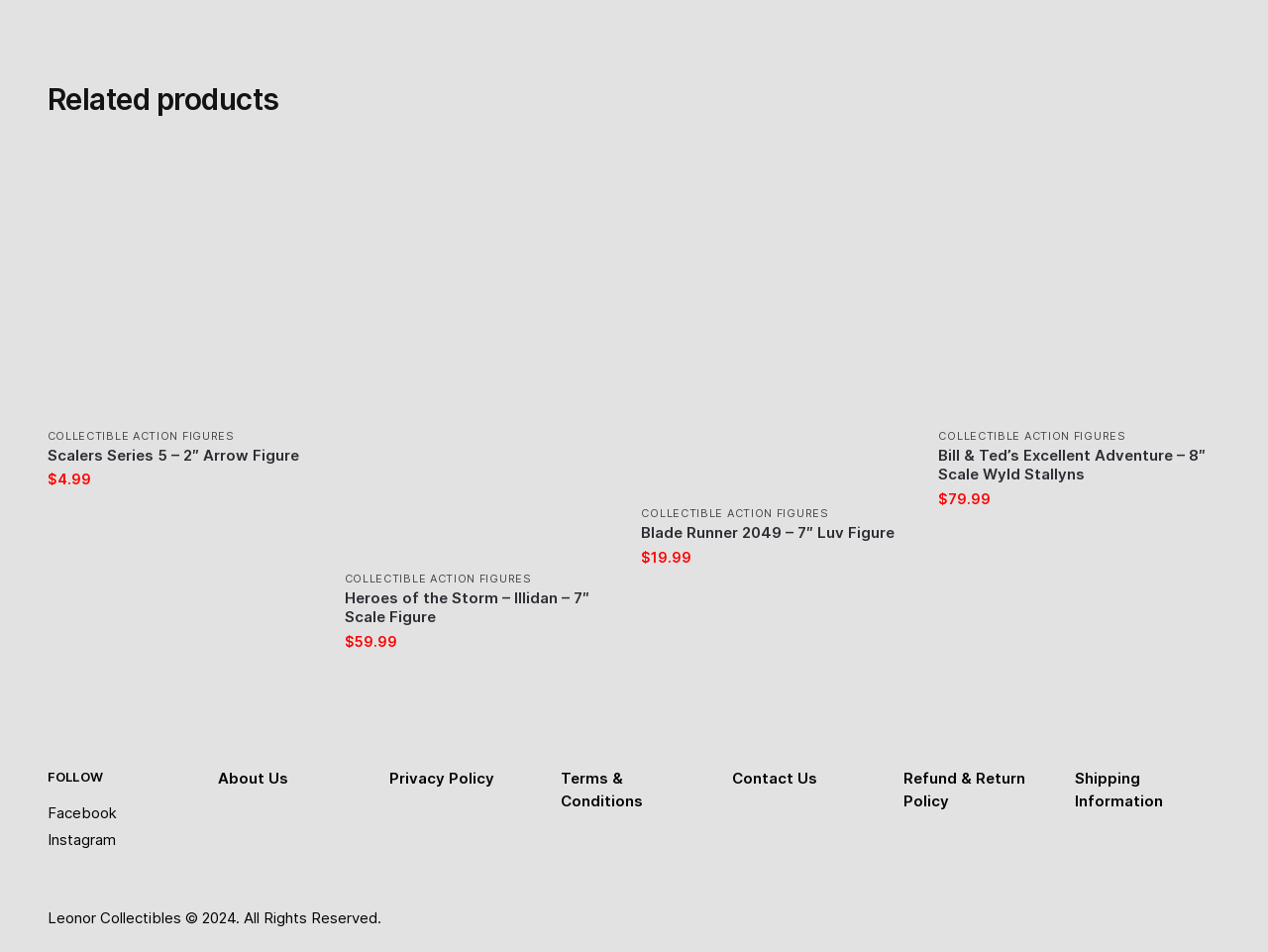Locate the bounding box coordinates of the element that should be clicked to execute the following instruction: "View Heroes of the Storm – Illidan – 7″ Scale Figure details".

[0.271, 0.143, 0.482, 0.574]